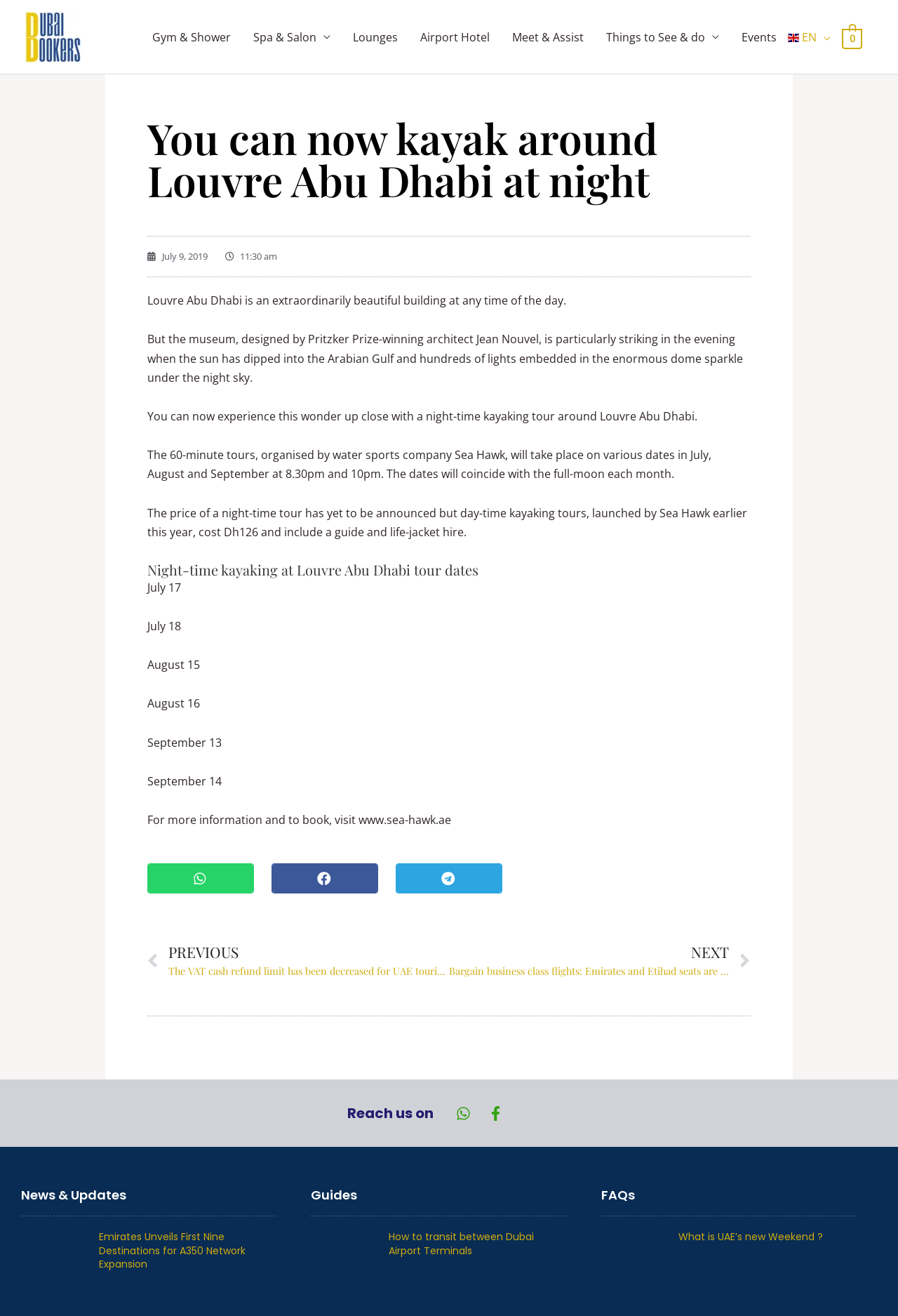Answer the question using only a single word or phrase: 
What is the name of the water sports company organizing the kayaking tour?

Sea Hawk